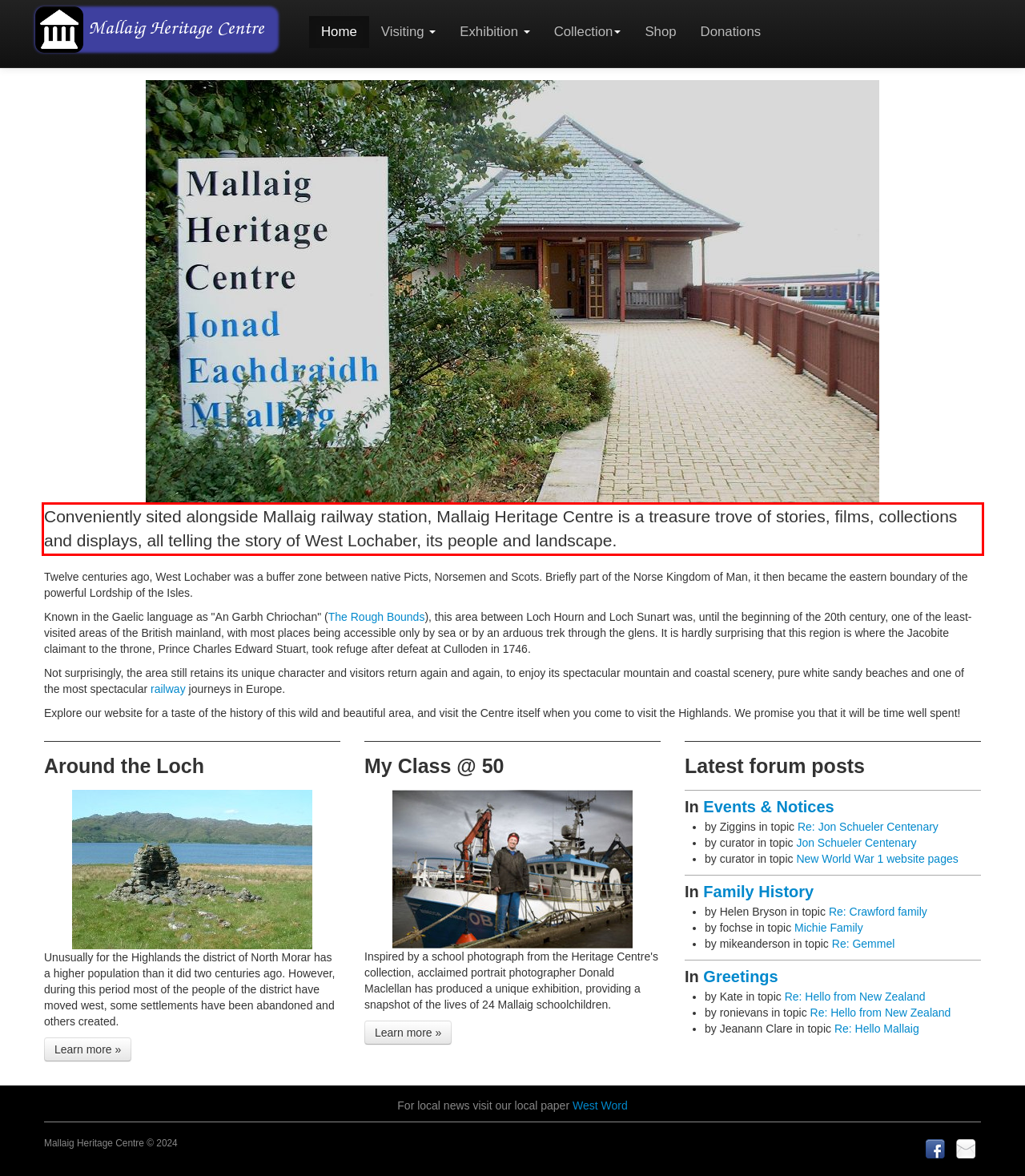Identify the red bounding box in the webpage screenshot and perform OCR to generate the text content enclosed.

Conveniently sited alongside Mallaig railway station, Mallaig Heritage Centre is a treasure trove of stories, films, collections and displays, all telling the story of West Lochaber, its people and landscape.